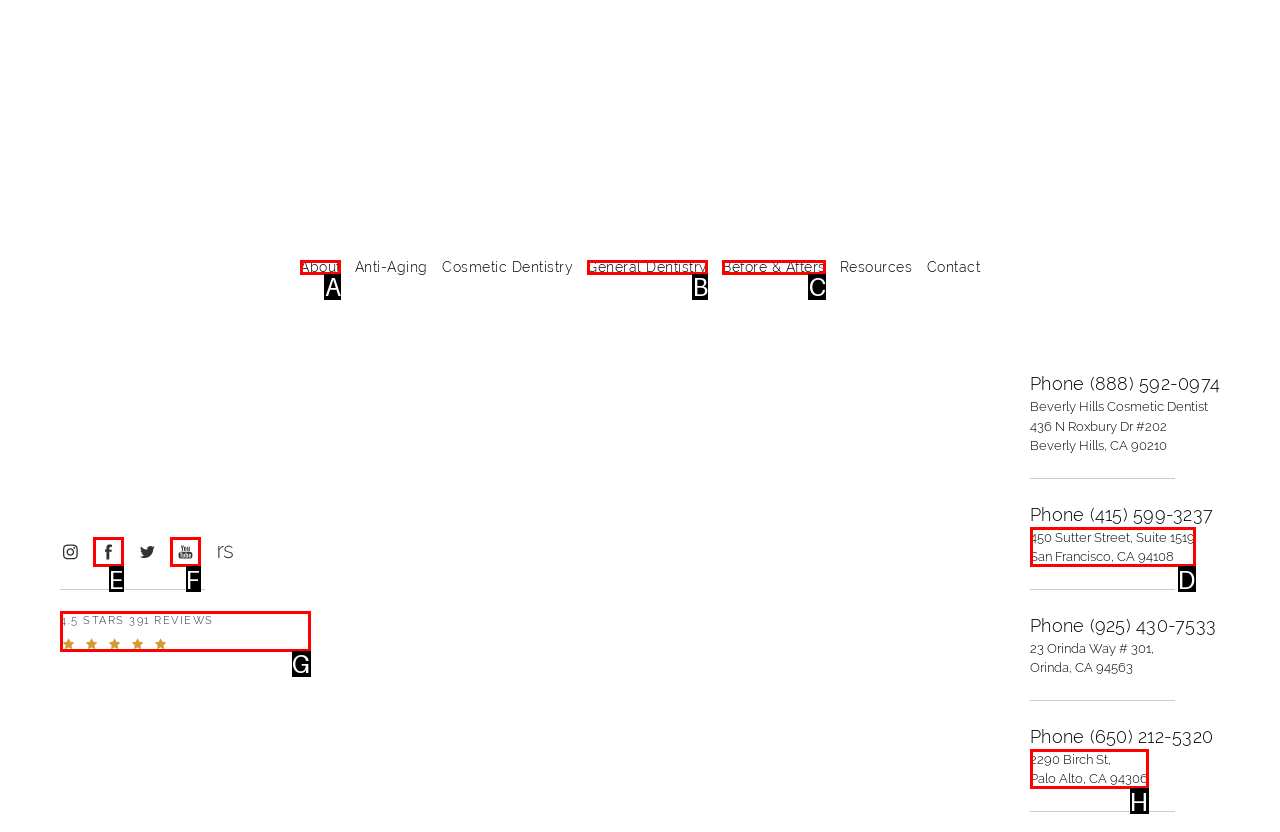Using the given description: 4.5 Stars 391 Reviews, identify the HTML element that corresponds best. Answer with the letter of the correct option from the available choices.

G